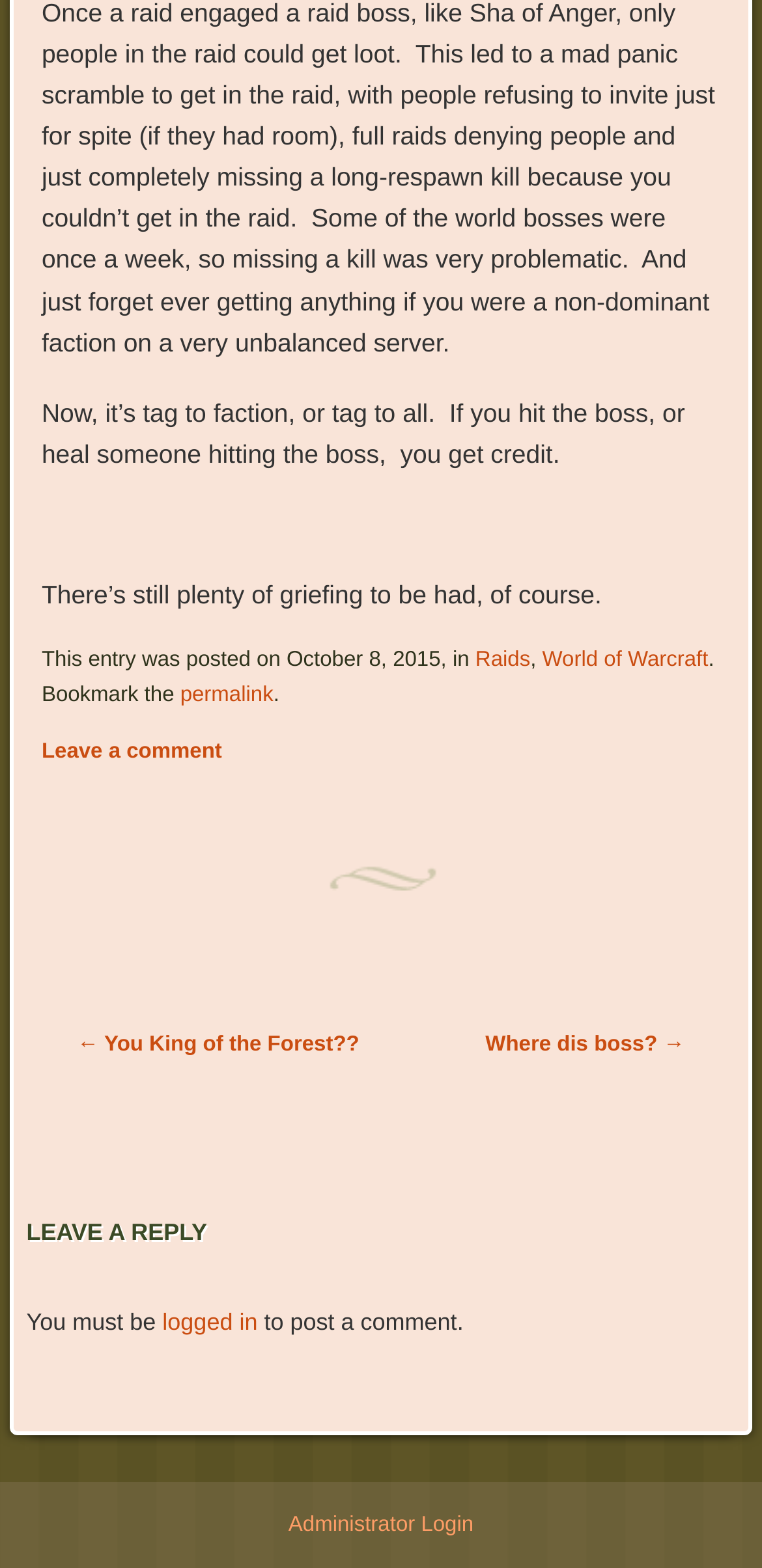What is the navigation option below the post?
Please provide a detailed answer to the question.

The heading 'Post navigation' suggests that the links below the post, such as '← You King of the Forest??' and 'Where dis boss? →', are used for navigating to other posts.